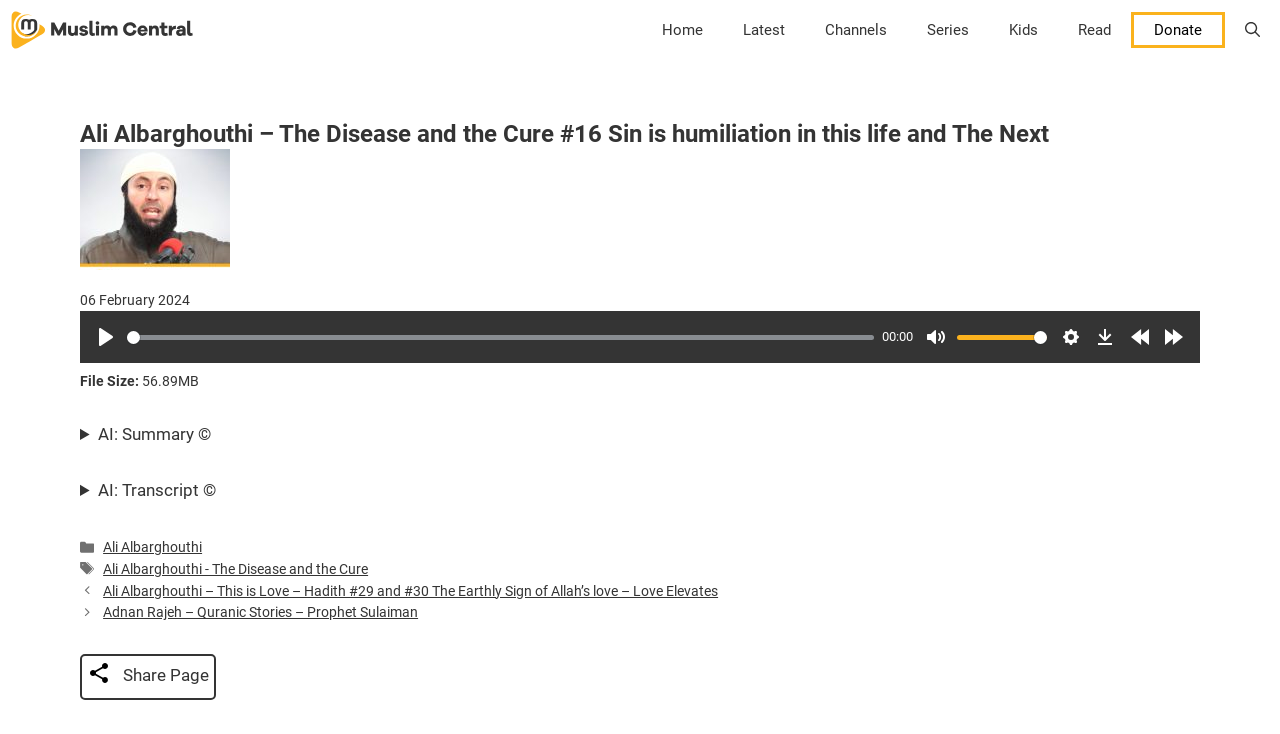Please find and provide the title of the webpage.

Ali Albarghouthi – The Disease and the Cure #16 Sin is humiliation in this life and The Next